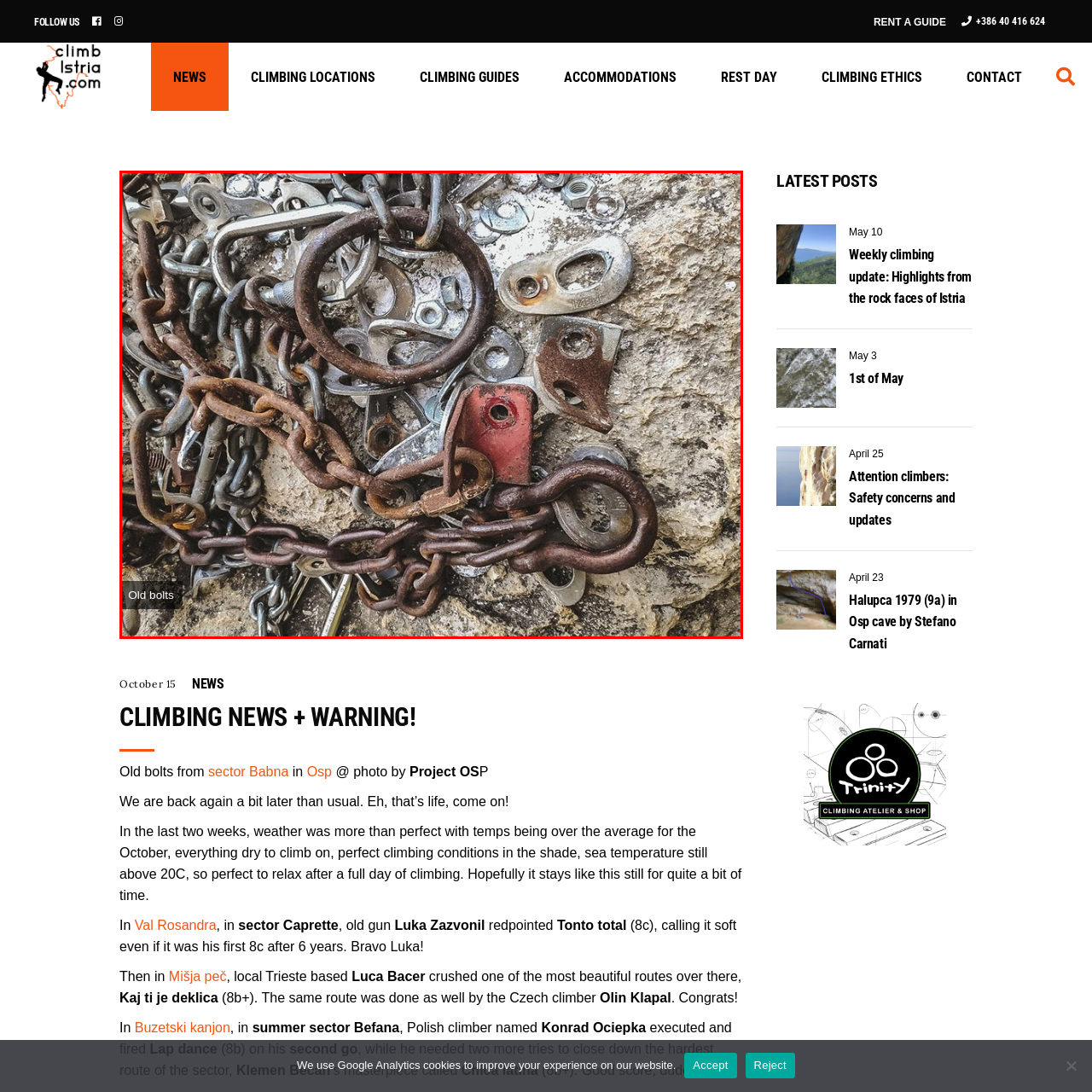Generate a detailed caption for the image that is outlined by the red border.

The image captures a close-up view of old climbing hardware, prominently featuring a mix of rusted chains, old bolts, and various metal objects used in climbing. Among the tangle of metallic components, an oversized iron ring stands out, showcasing signs of wear and time. The background is composed of a textured, rocky surface, highlighting the setting where these items have likely seen extensive use. This visual serves as a reminder of the safety considerations climbers must be aware of, particularly regarding the longevity and reliability of equipment found in climbing areas. The presence of both rusted and somewhat functional-looking pieces suggests a history of adventurous climbs and the importance of maintaining safety standards in climbing environments.